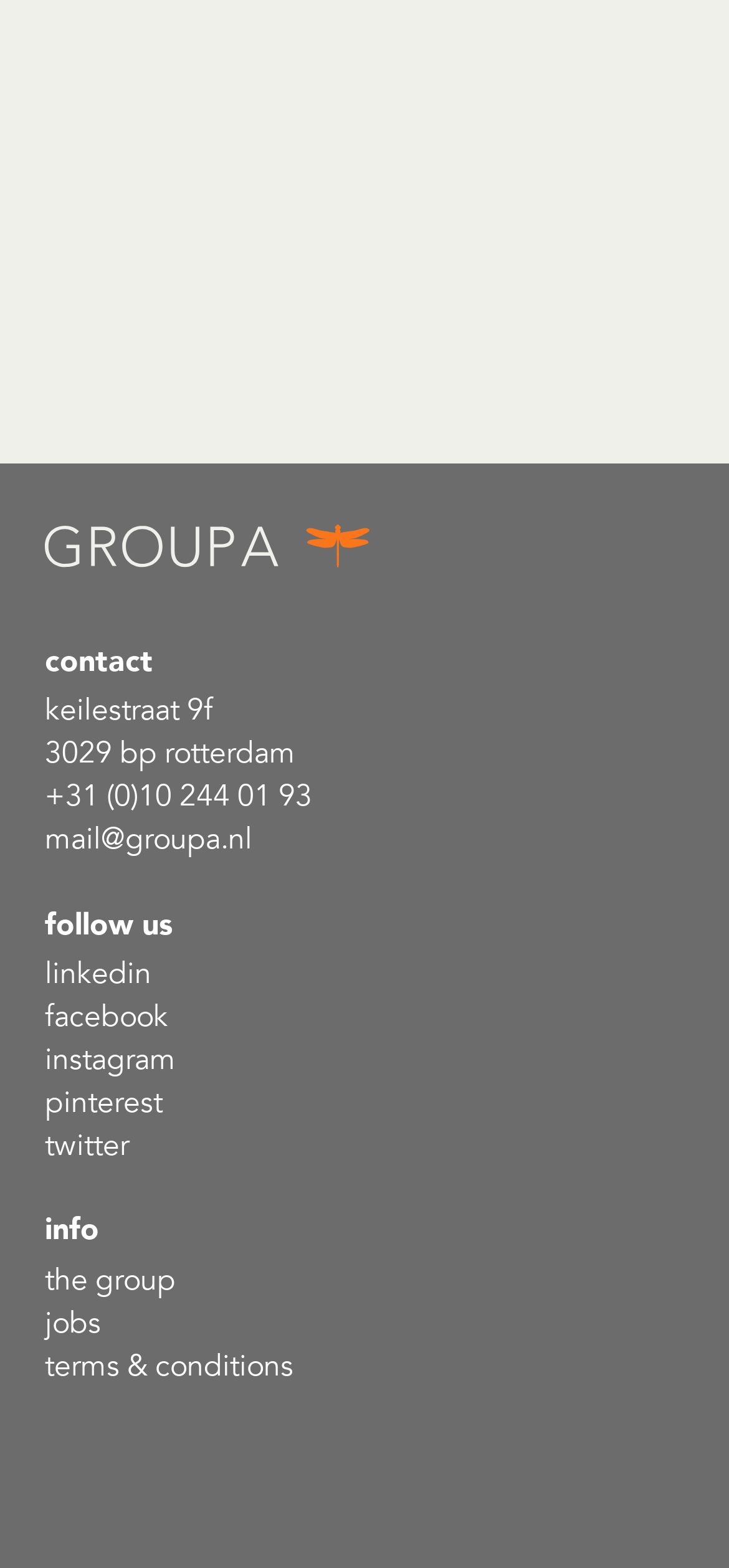Could you find the bounding box coordinates of the clickable area to complete this instruction: "visit linkedin"?

[0.062, 0.608, 0.208, 0.634]